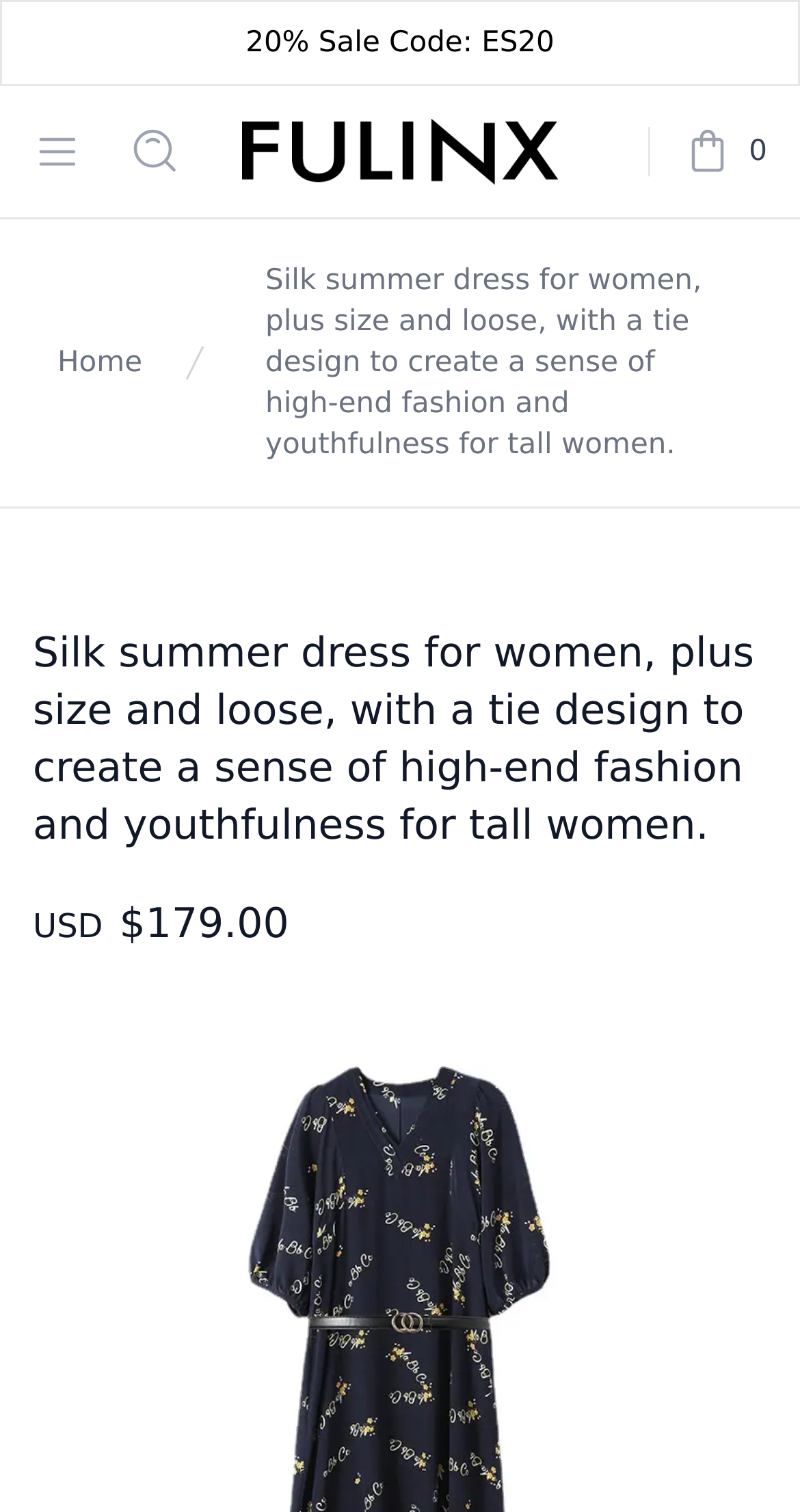Answer the following in one word or a short phrase: 
What is the name of the website?

Fulinx